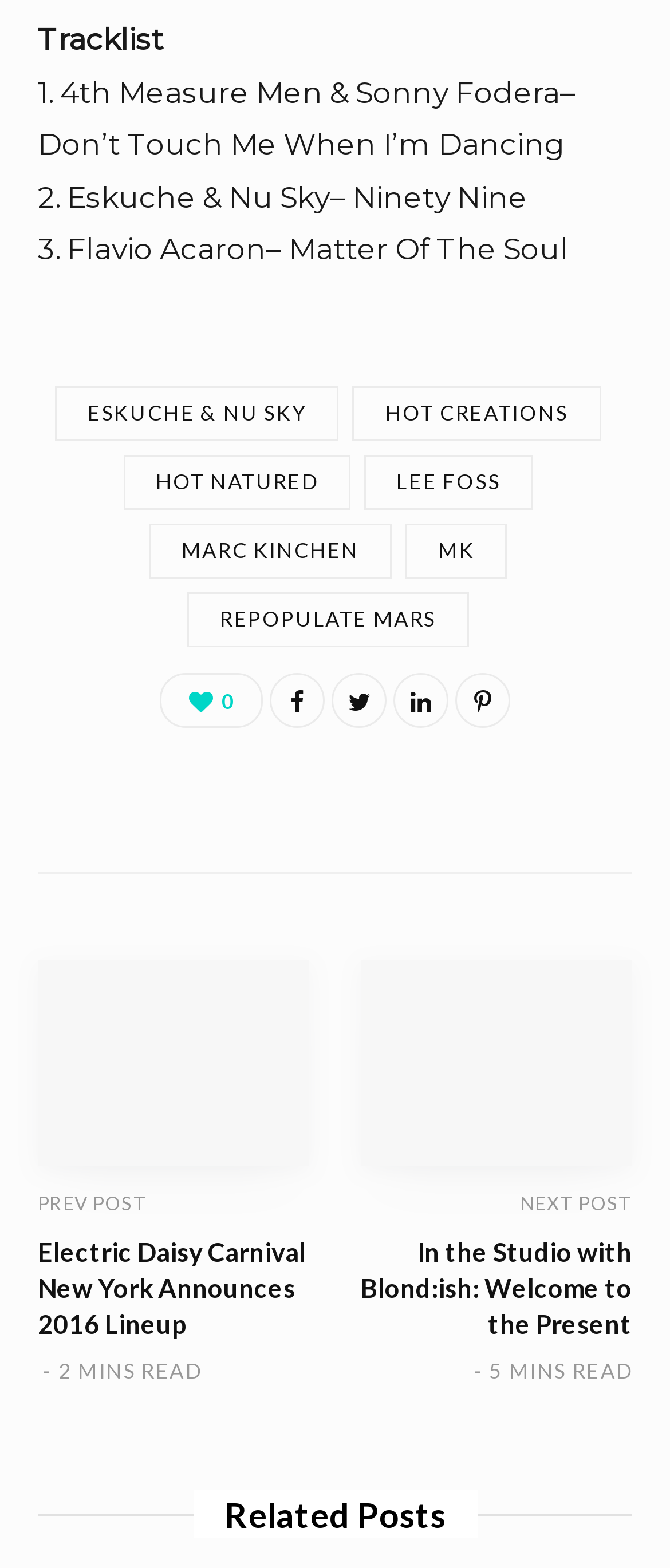What is the name of the festival mentioned in the article?
Analyze the image and provide a thorough answer to the question.

The article mentions the festival in the heading 'Electric Daisy Carnival New York Announces 2016 Lineup', which indicates that the festival is Electric Daisy Carnival New York.